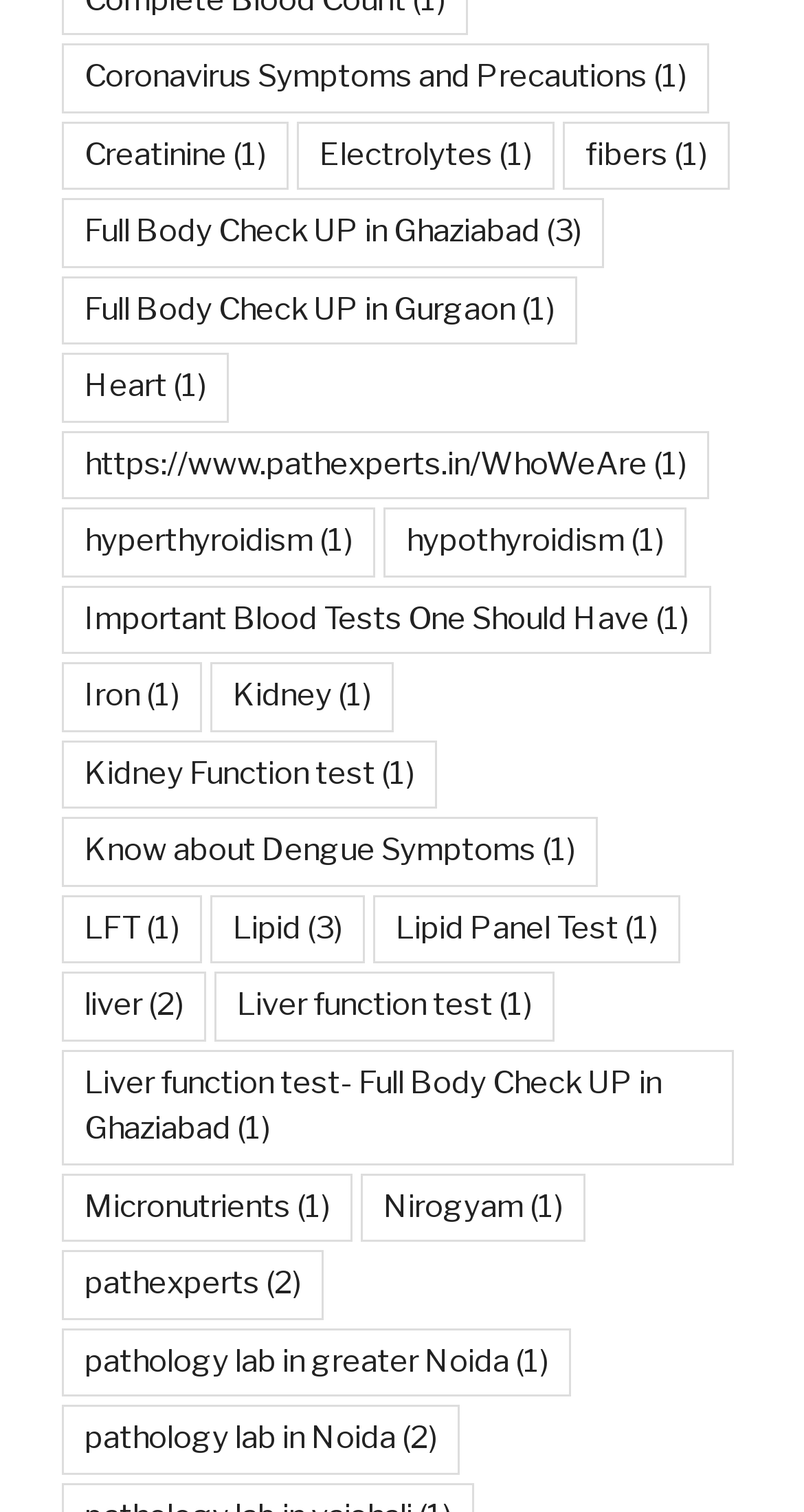What is the topic of the link with the most items?
Based on the image, answer the question with a single word or brief phrase.

Full Body Check UP in Ghaziabad